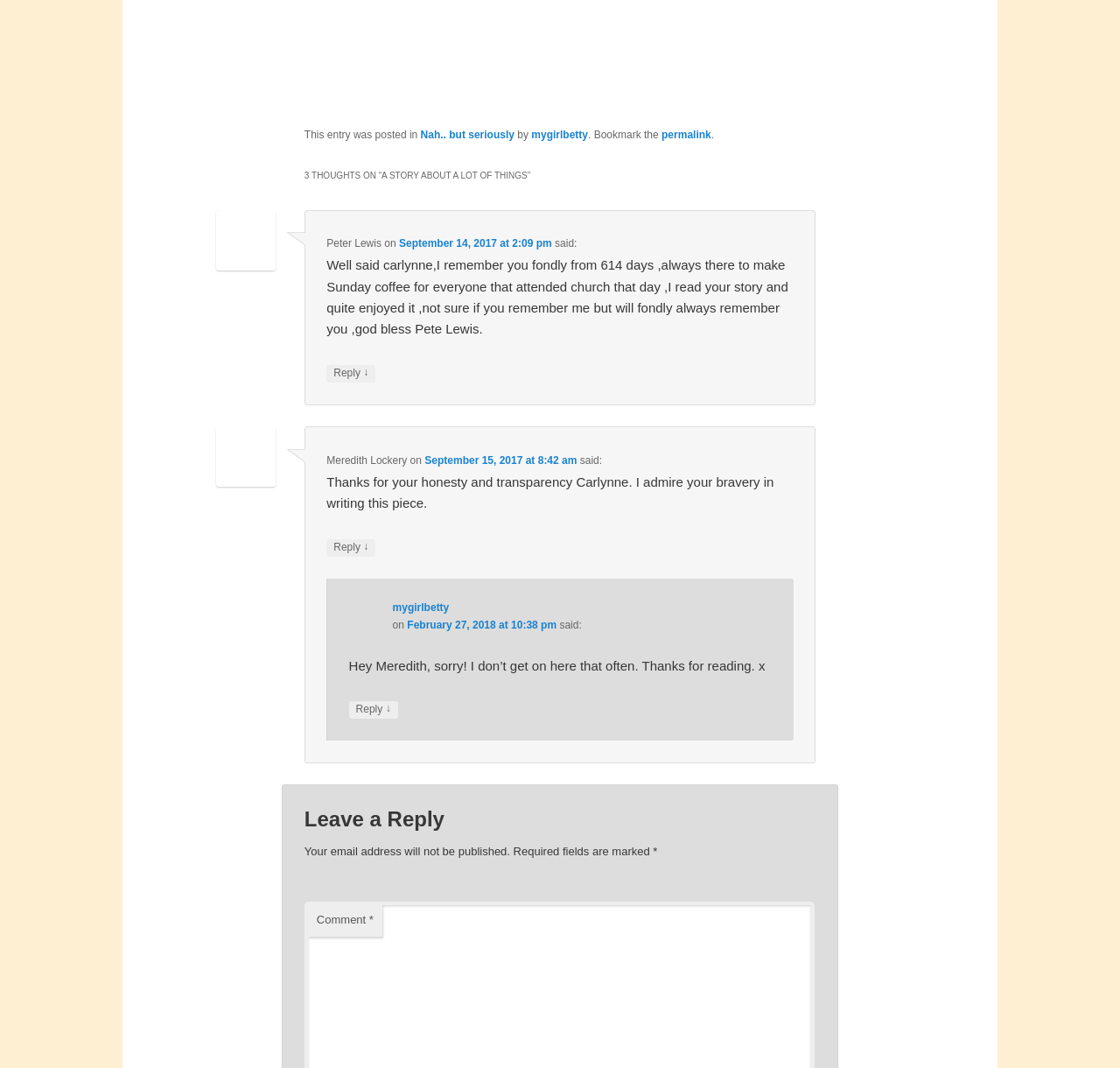Please determine the bounding box coordinates of the clickable area required to carry out the following instruction: "Reply to Peter Lewis". The coordinates must be four float numbers between 0 and 1, represented as [left, top, right, bottom].

[0.292, 0.342, 0.335, 0.358]